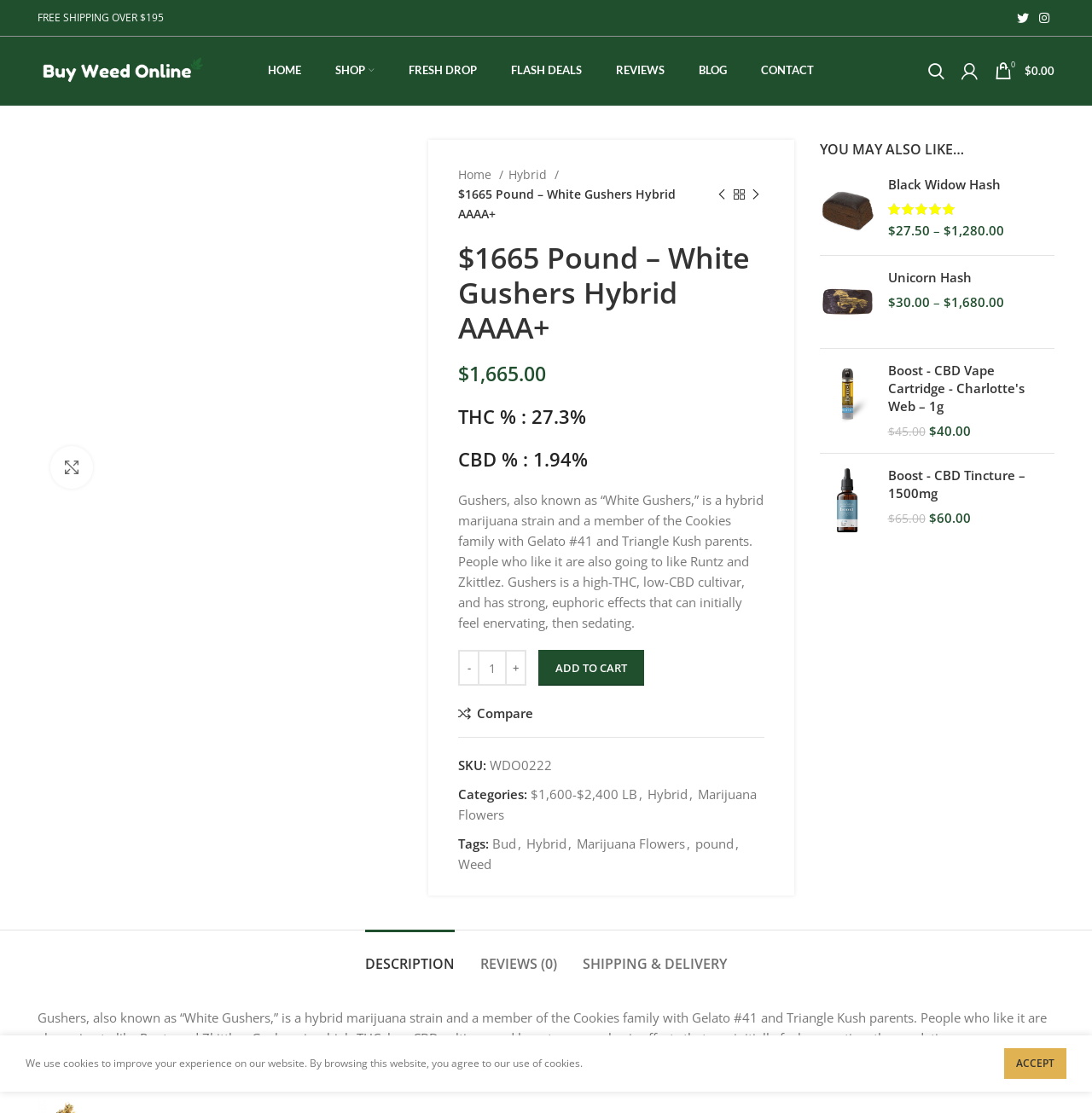Generate a thorough description of the webpage.

This webpage is about a product called White Gushers Hybrid AAAA+, a type of marijuana strain. At the top of the page, there is a navigation menu with links to HOME, SHOP, FRESH DROP, FLASH DEALS, REVIEWS, BLOG, and CONTACT. Below the navigation menu, there is a search bar and a shopping cart icon.

On the left side of the page, there is a product image with a link to enlarge it. Below the image, there is a product description, which includes the product name, price, THC and CBD percentages, and a brief description of the product. The description mentions that White Gushers is a hybrid marijuana strain with strong, euphoric effects.

To the right of the product description, there are buttons to add the product to the cart, compare it, and view product details. Below these buttons, there is information about the product's SKU, categories, and tags.

Further down the page, there is a section titled "YOU MAY ALSO LIKE…" which displays three related products with their names, prices, and ratings. Each product has a link to its product page.

At the bottom of the page, there are tabs for DESCRIPTION, REVIEWS, and QUESTIONS, but only the DESCRIPTION tab is selected and visible. The description tab contains a detailed description of the product, including its effects, parents, and other relevant information.